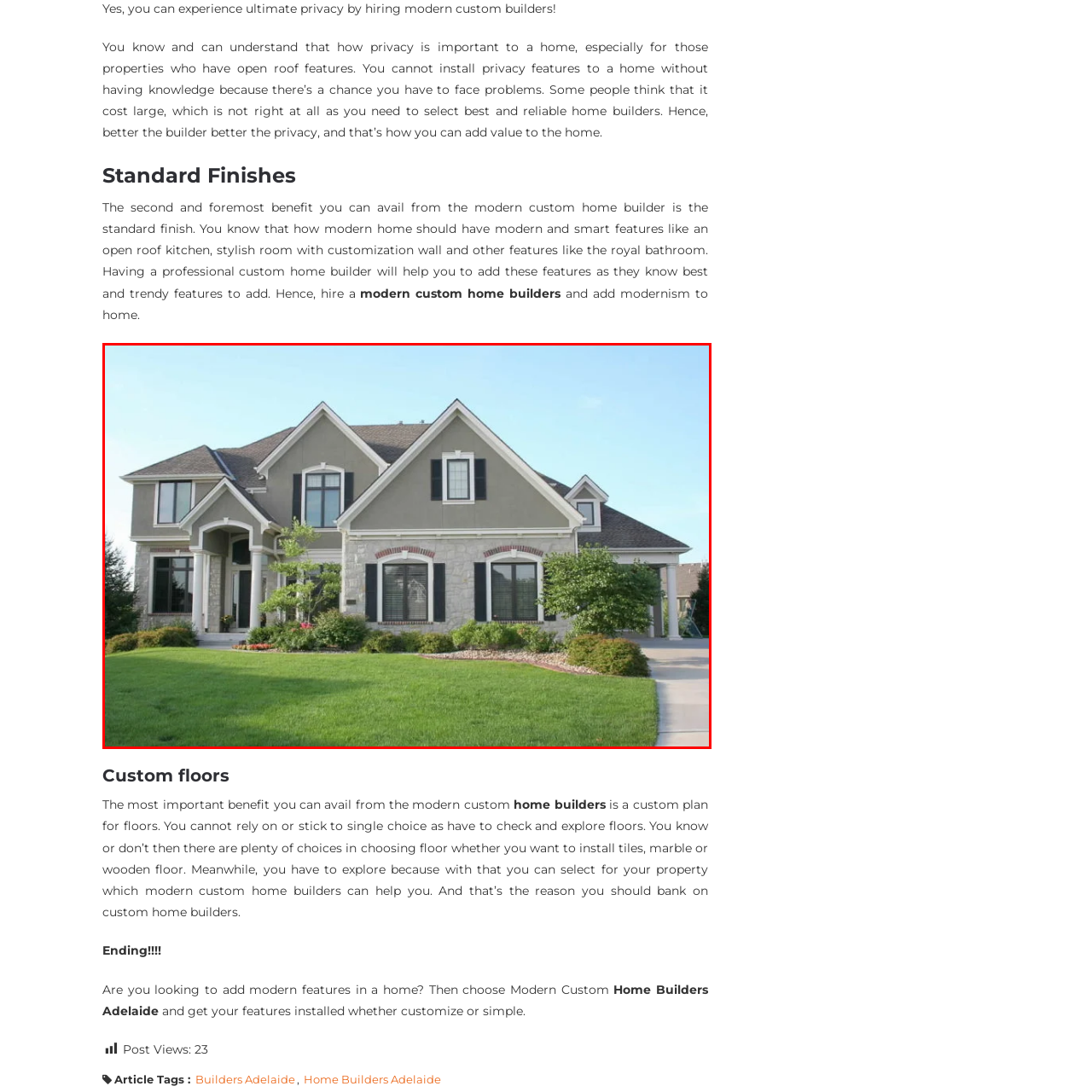Focus on the highlighted area in red, What is the purpose of the large windows in the house? Answer using a single word or phrase.

Invite natural light